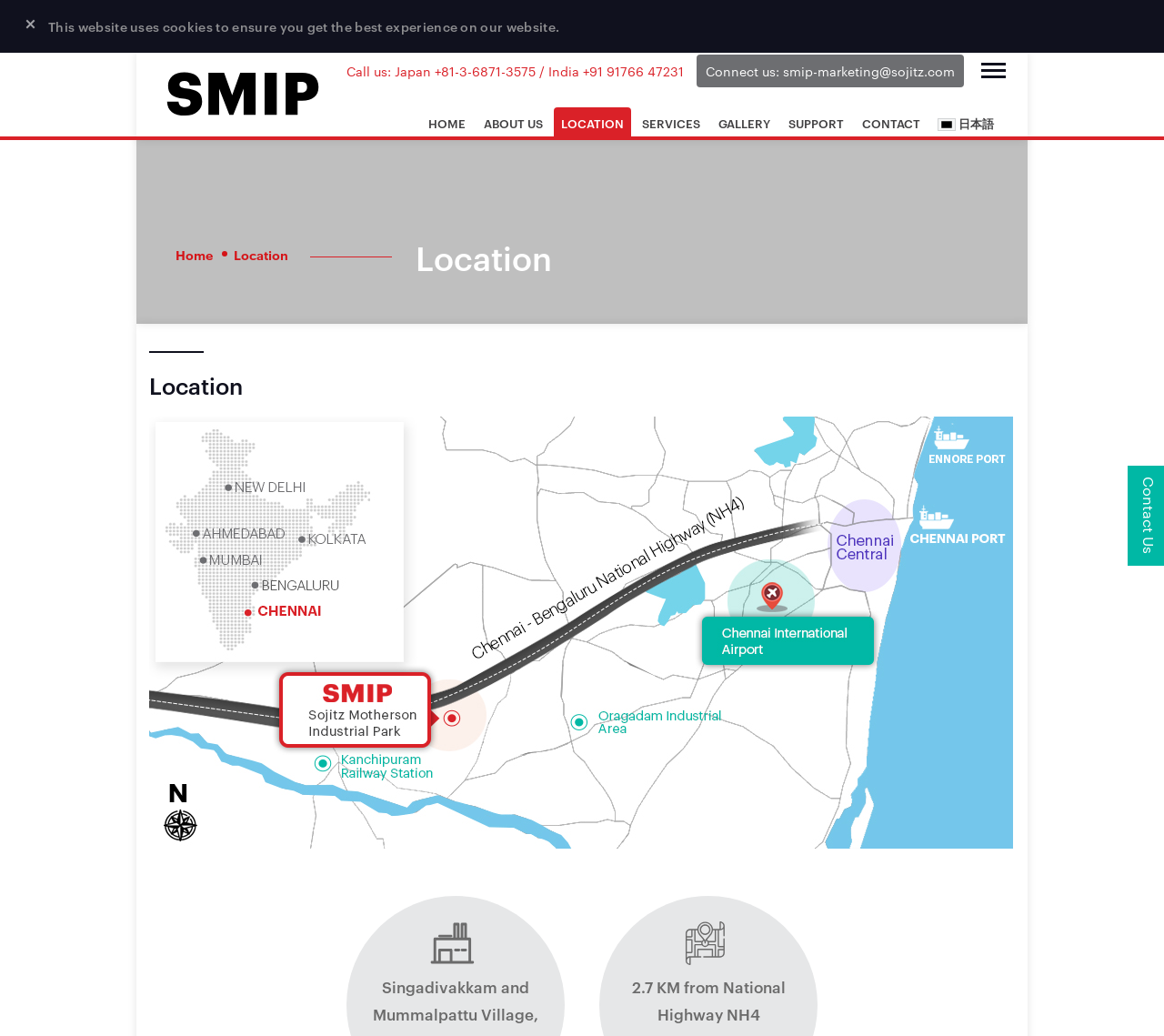What is the email address to connect with the industrial park? Based on the screenshot, please respond with a single word or phrase.

smip-marketing@sojitz.com